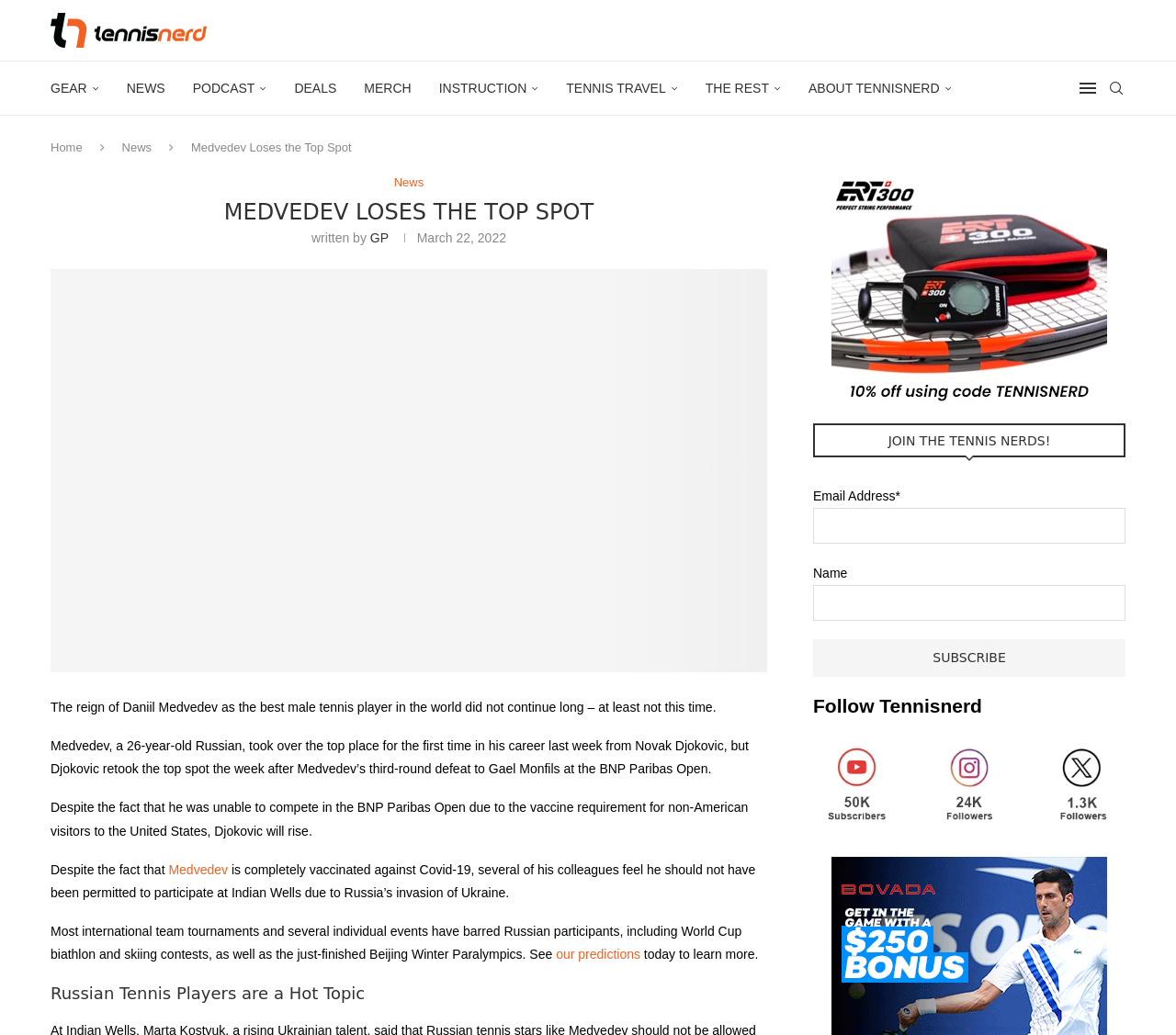What is the name of the website?
From the image, respond using a single word or phrase.

Tennisnerd.net